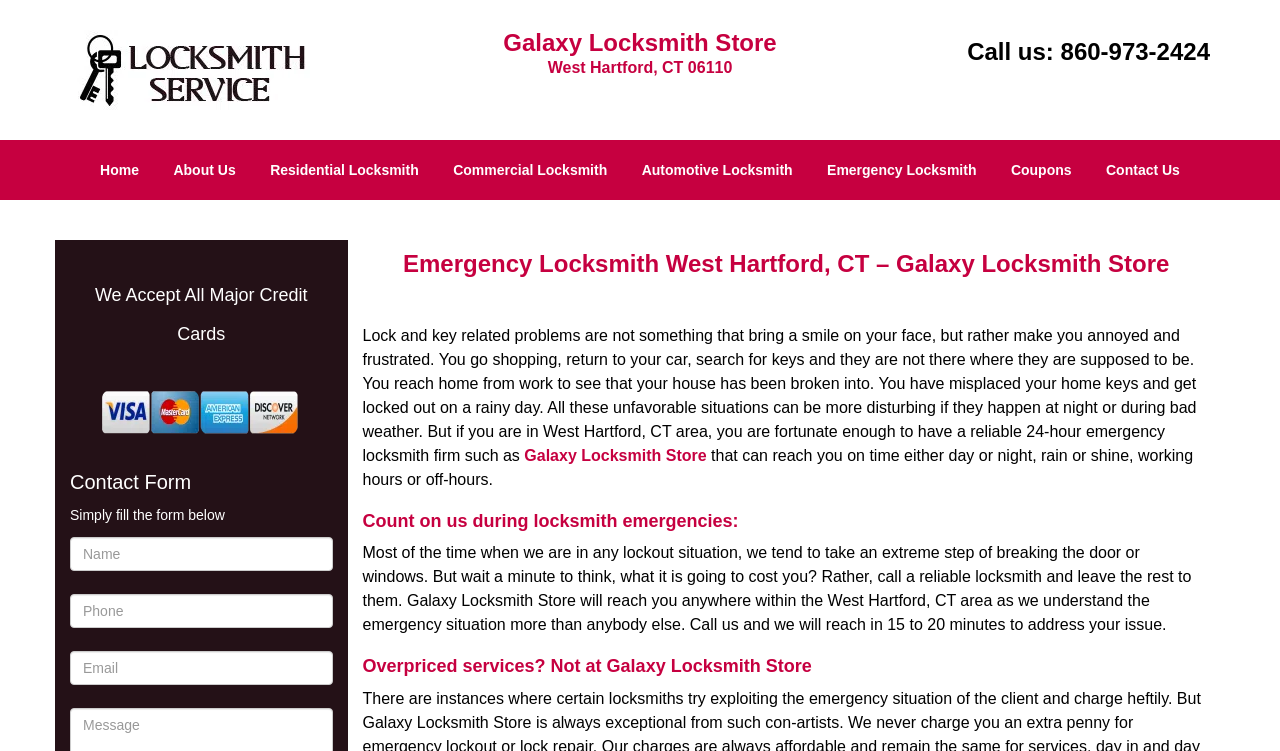What forms of payment are accepted?
Refer to the screenshot and answer in one word or phrase.

All major credit cards